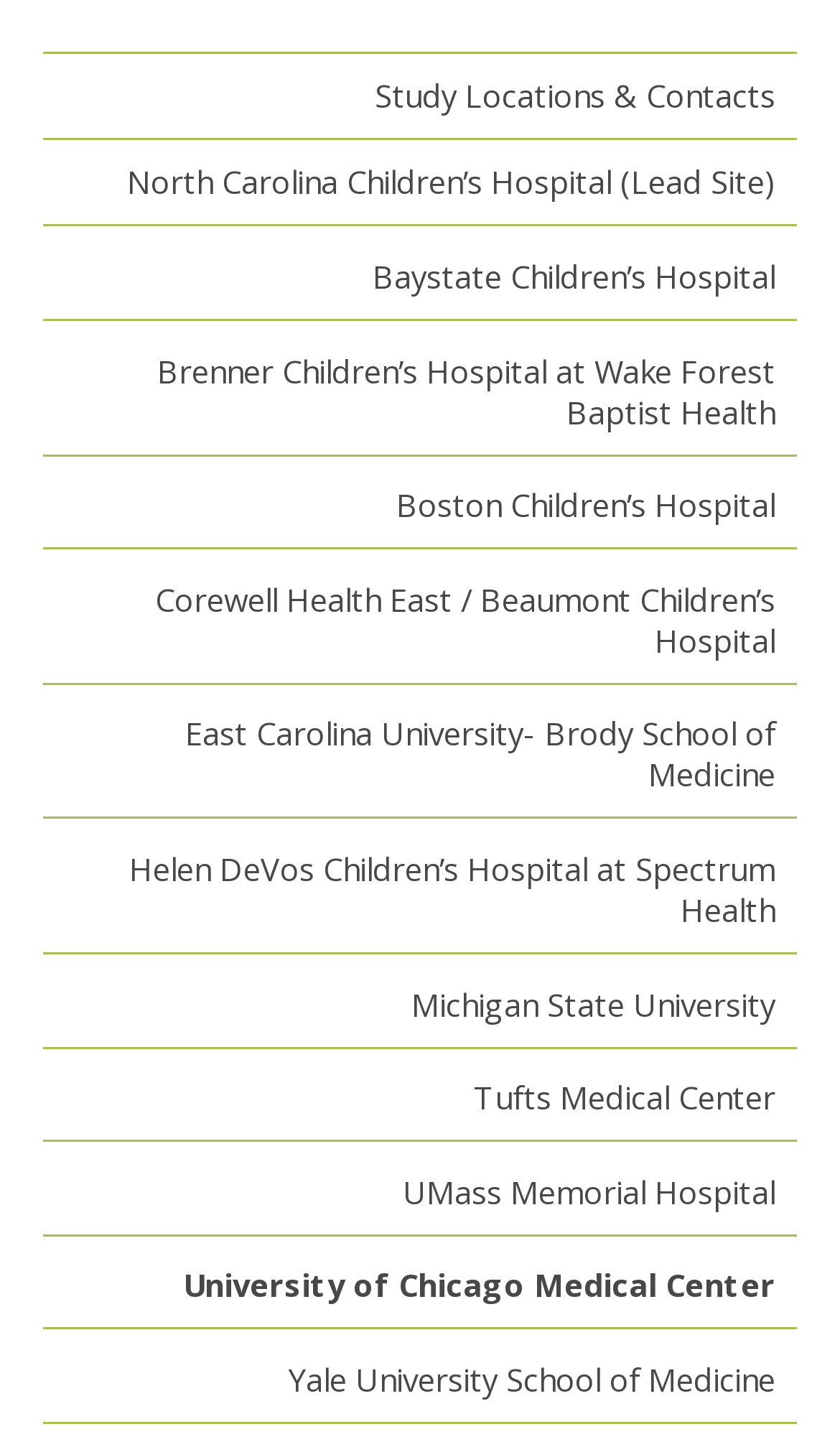Answer the following inquiry with a single word or phrase:
How many study locations are listed?

11